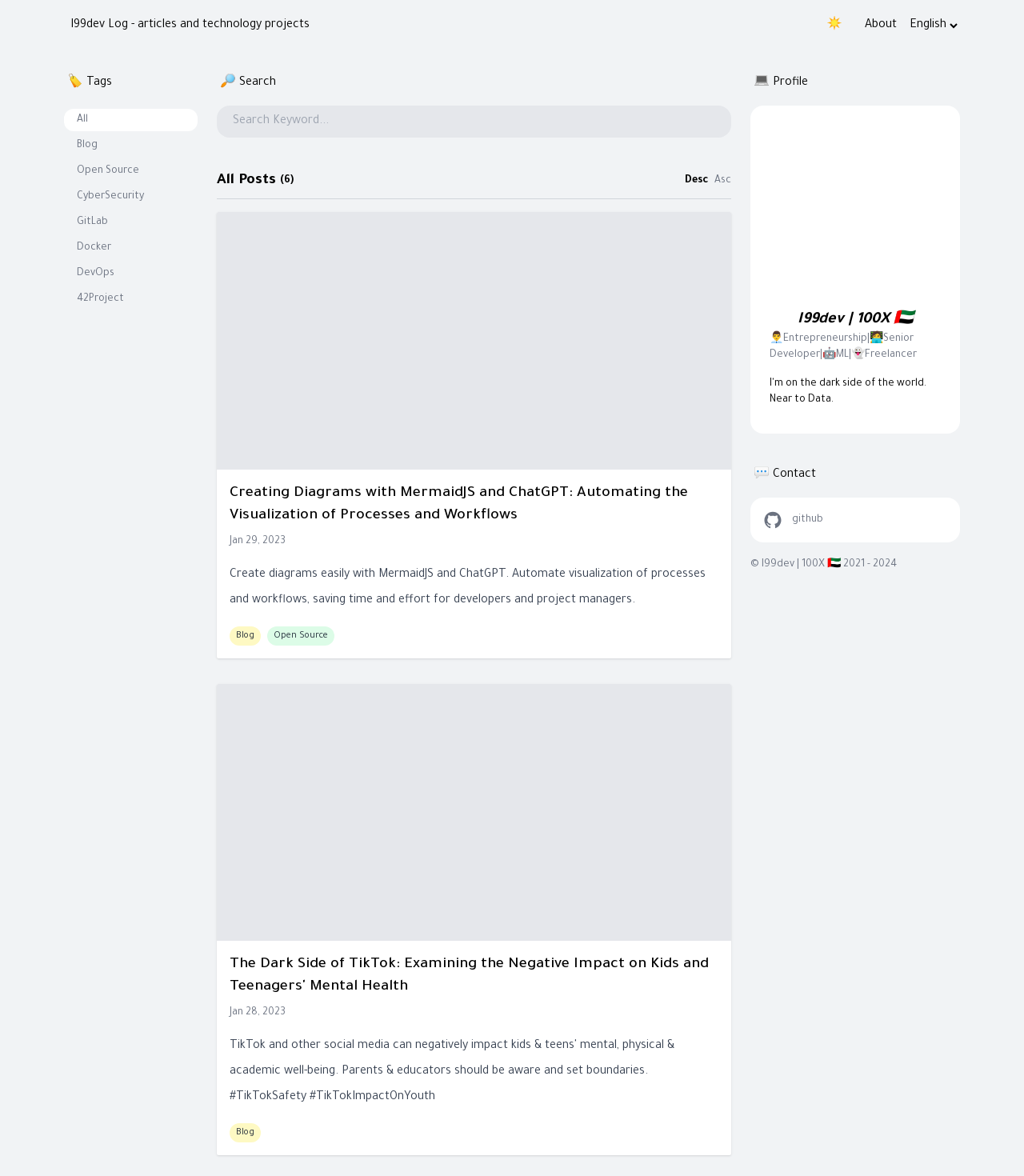Please locate the UI element described by "Asc" and provide its bounding box coordinates.

[0.698, 0.147, 0.714, 0.161]